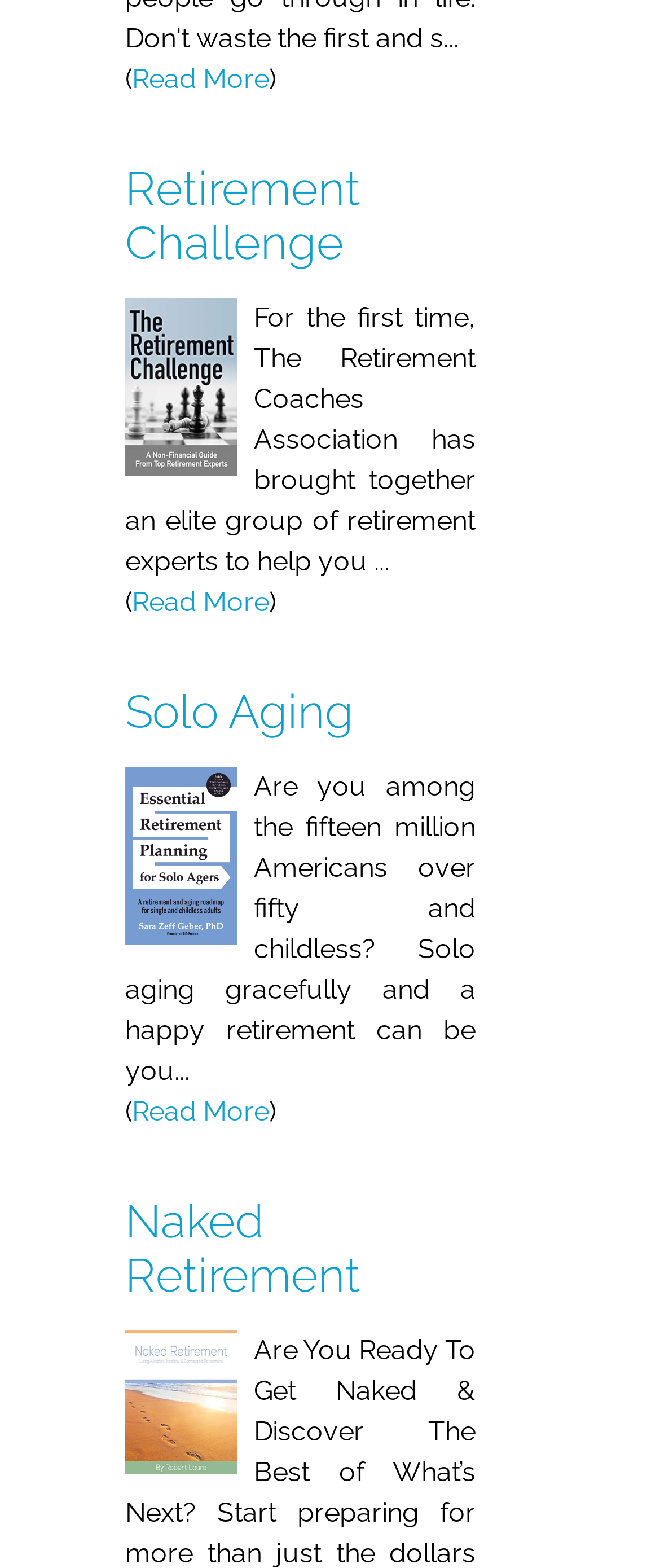What is the focus of the 'Couples Retirement' section?
Give a single word or phrase answer based on the content of the image.

more than just dollars and cents